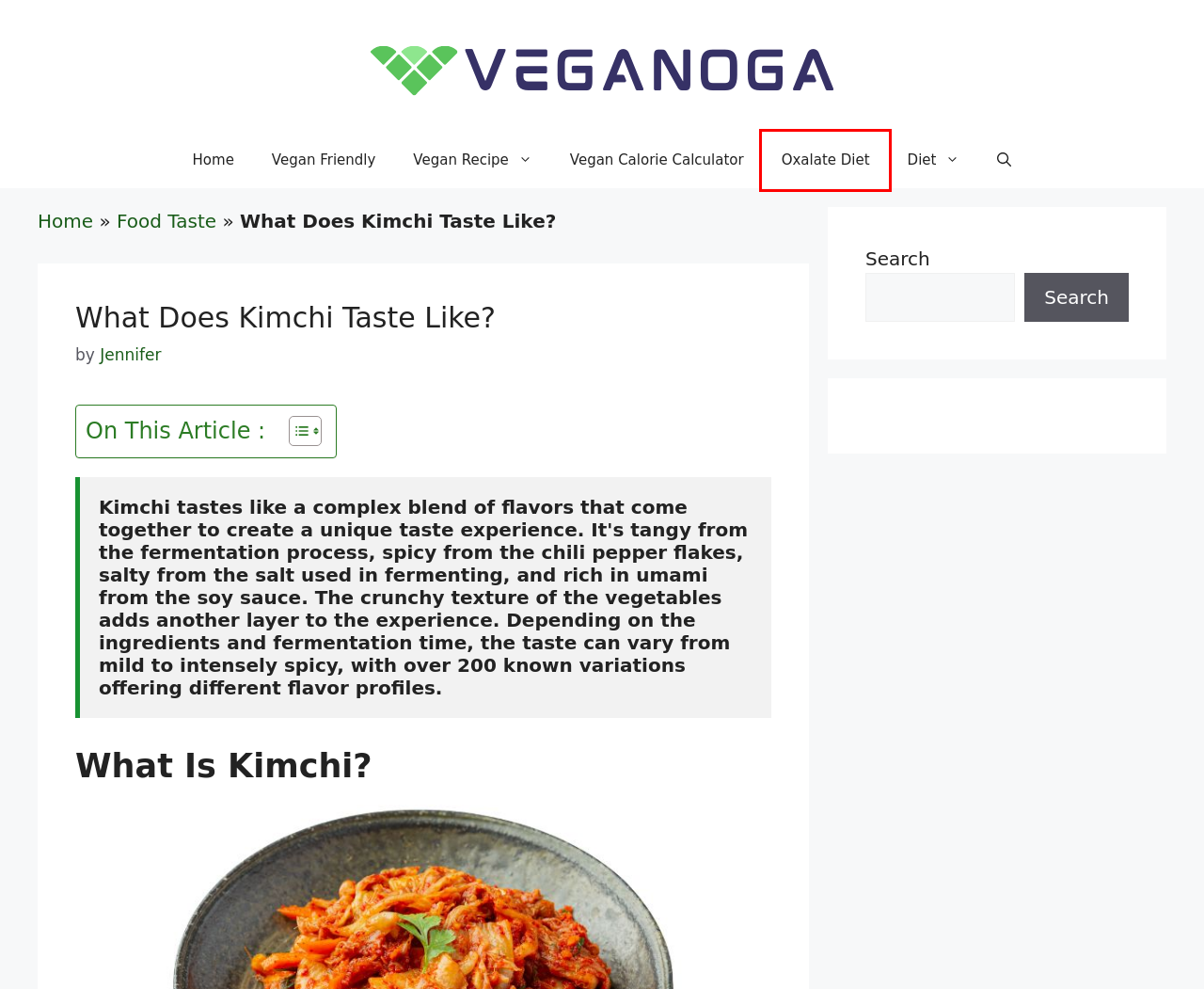Evaluate the webpage screenshot and identify the element within the red bounding box. Select the webpage description that best fits the new webpage after clicking the highlighted element. Here are the candidates:
A. Jennifer Assil
B. Vegan Calorie Calculator | Veganoga
C. Vegan Recipe | Veganoga
D. Is Buldak Ramen Vegan and Halal? ! Samyang Noodles
E. Food Taste | Veganoga
F. Veganoga- Your Vegan Journey Start Here
G. Your Guide to Vegan-Friendly Living: From Food to Fashion & Beyond
H. The Oxalate Diet Explained: A List of Low and High Oxalate Foods | Veganoga

H